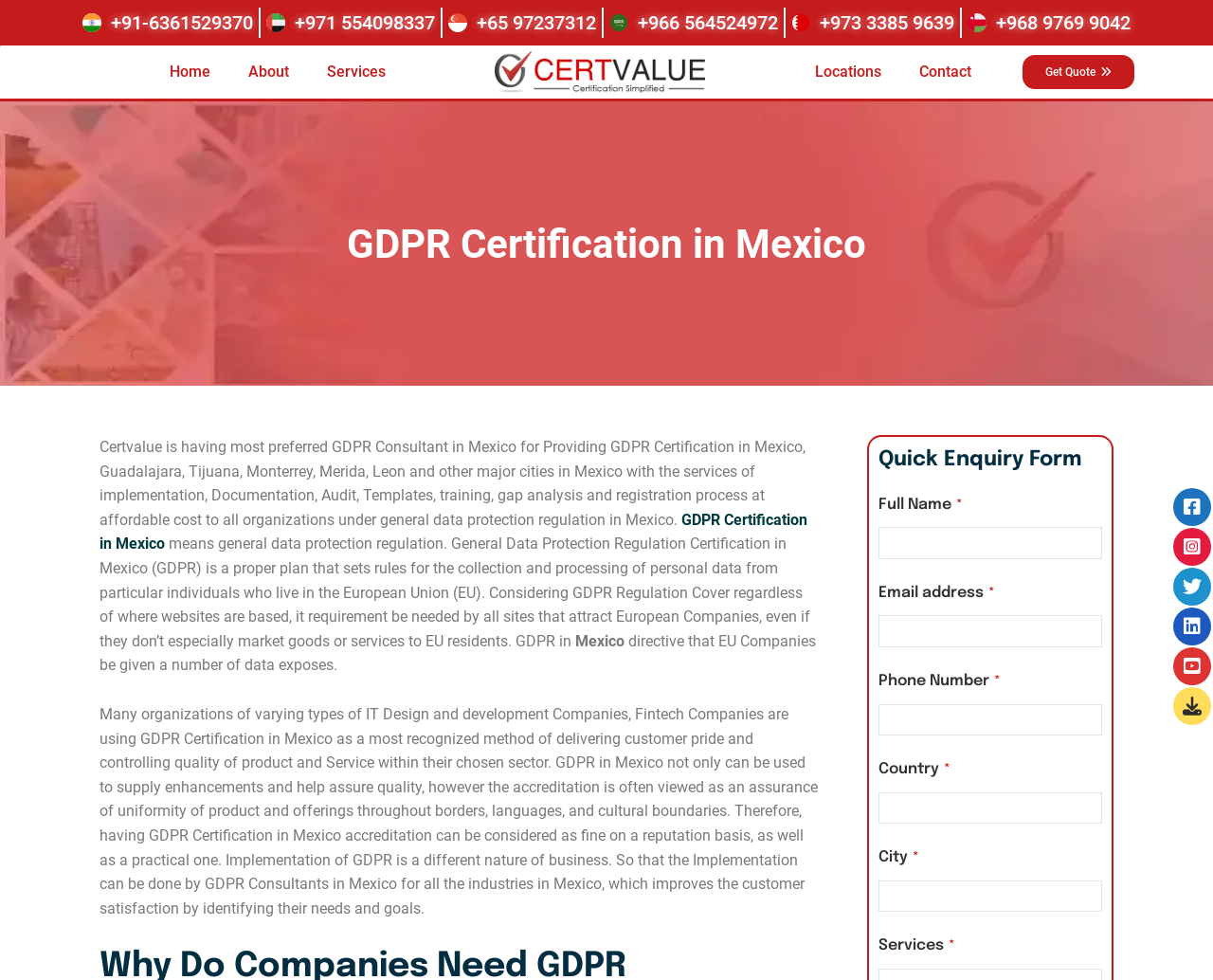Please predict the bounding box coordinates of the element's region where a click is necessary to complete the following instruction: "Call the number +91-6361529370". The coordinates should be represented by four float numbers between 0 and 1, i.e., [left, top, right, bottom].

[0.068, 0.008, 0.209, 0.039]